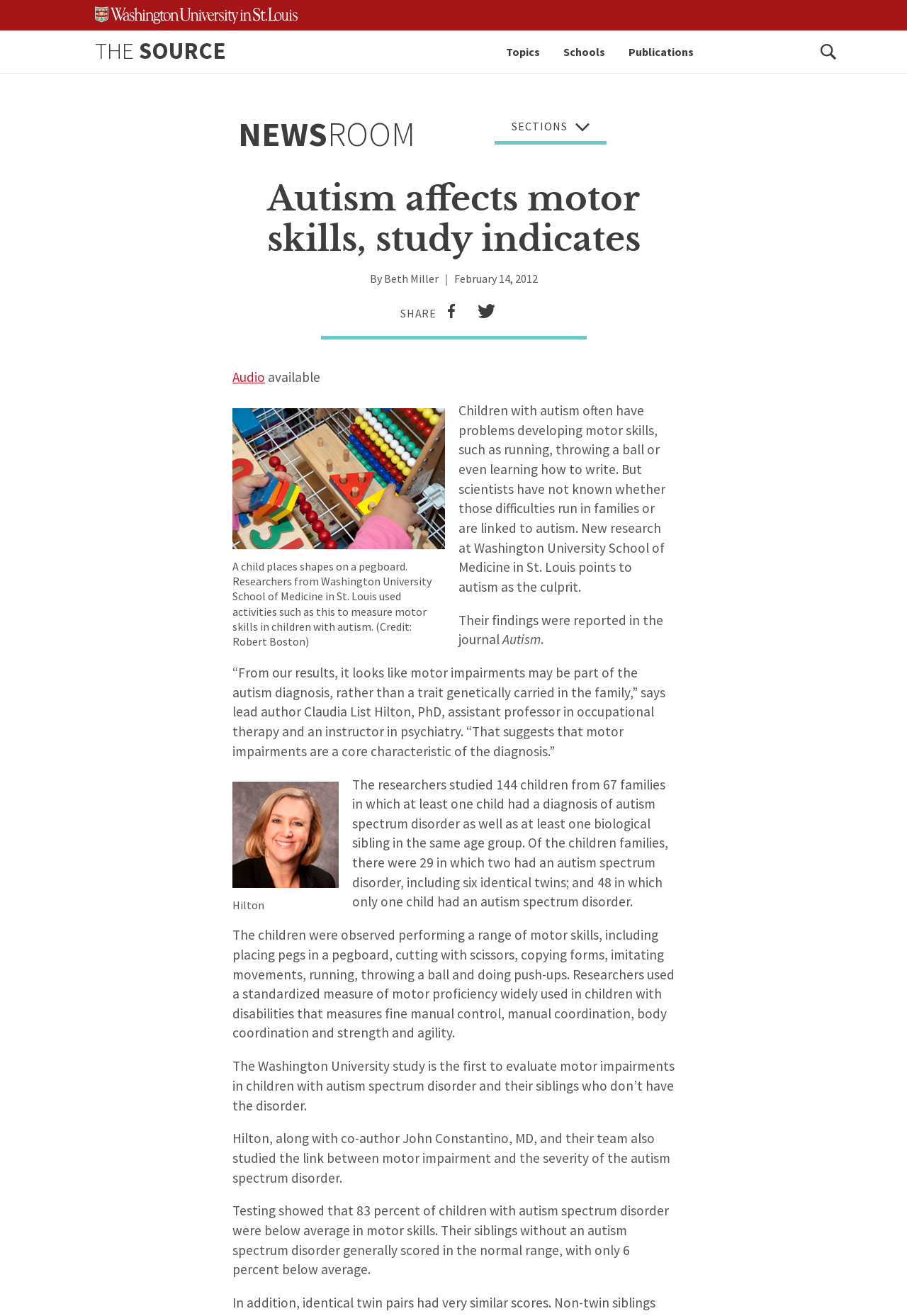Please identify the bounding box coordinates of the element's region that I should click in order to complete the following instruction: "Click on the 'THE SOURCE' link". The bounding box coordinates consist of four float numbers between 0 and 1, i.e., [left, top, right, bottom].

[0.105, 0.027, 0.249, 0.05]